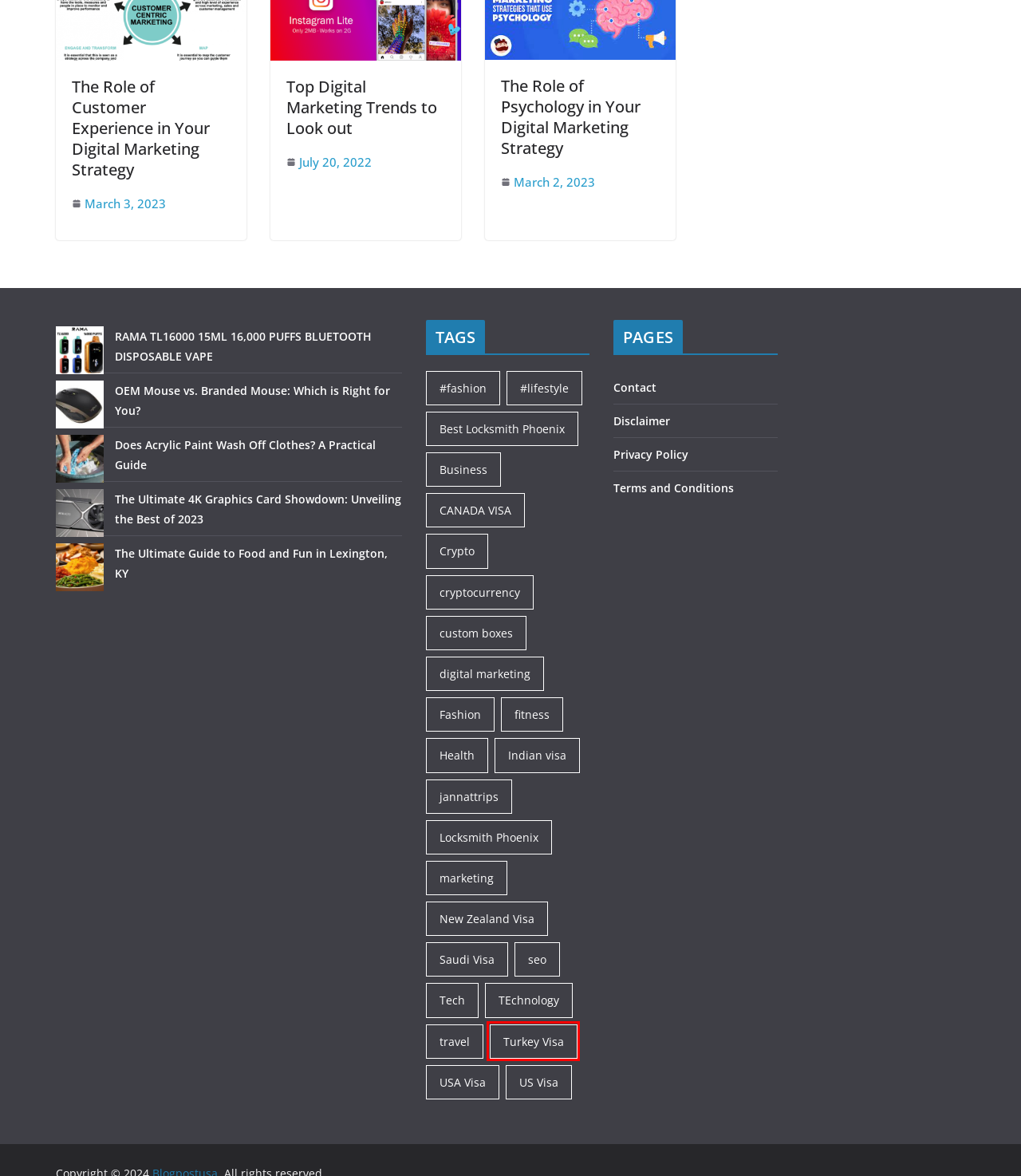Analyze the screenshot of a webpage that features a red rectangle bounding box. Pick the webpage description that best matches the new webpage you would see after clicking on the element within the red bounding box. Here are the candidates:
A. jannattrips Archives - Blogpostusa
B. custom boxes Archives - Blogpostusa
C. Turkey Visa Archives - Blogpostusa
D. marketing Archives - Blogpostusa
E. digital marketing Archives - Blogpostusa
F. fitness Archives - Blogpostusa
G. US Visa Archives - Blogpostusa
H. Crypto Archives - Blogpostusa

C